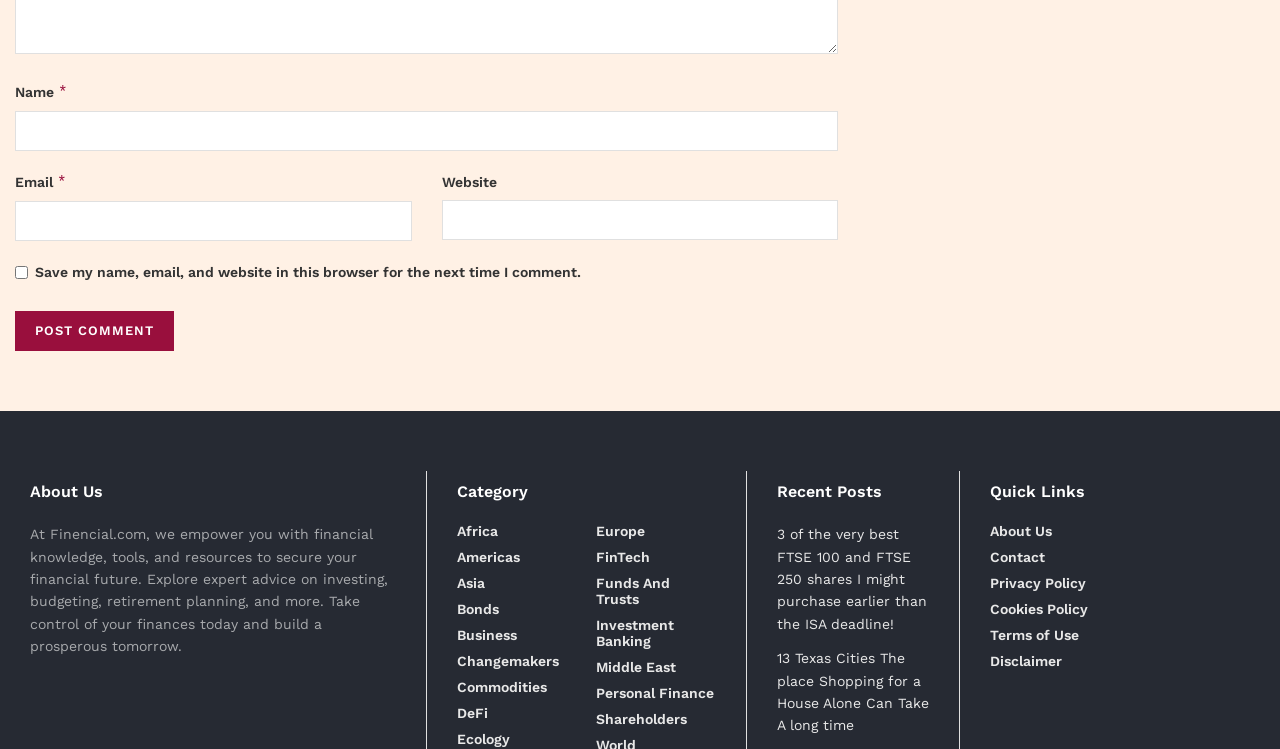From the given element description: "Cookies Policy", find the bounding box for the UI element. Provide the coordinates as four float numbers between 0 and 1, in the order [left, top, right, bottom].

[0.773, 0.797, 0.85, 0.819]